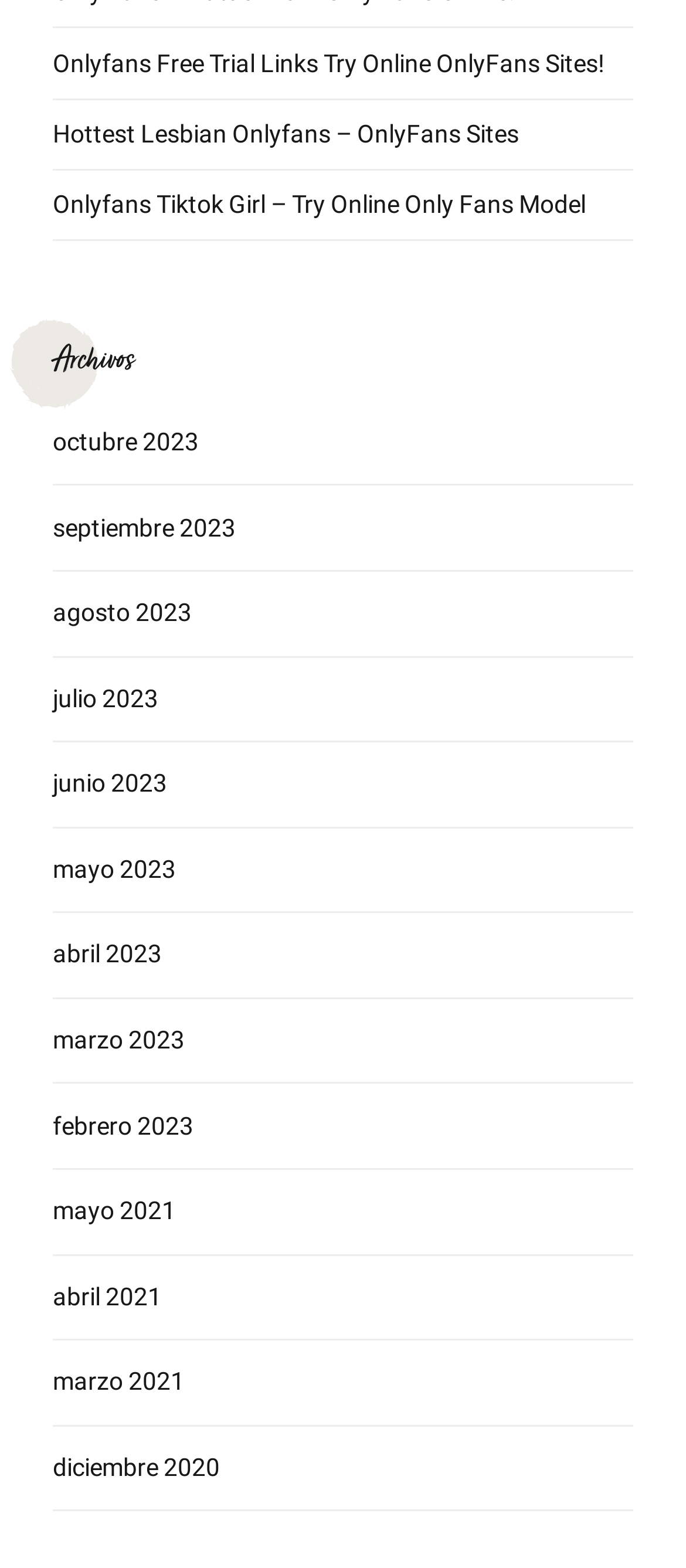Give a one-word or phrase response to the following question: What is the common theme among the links on the webpage?

Onlyfans